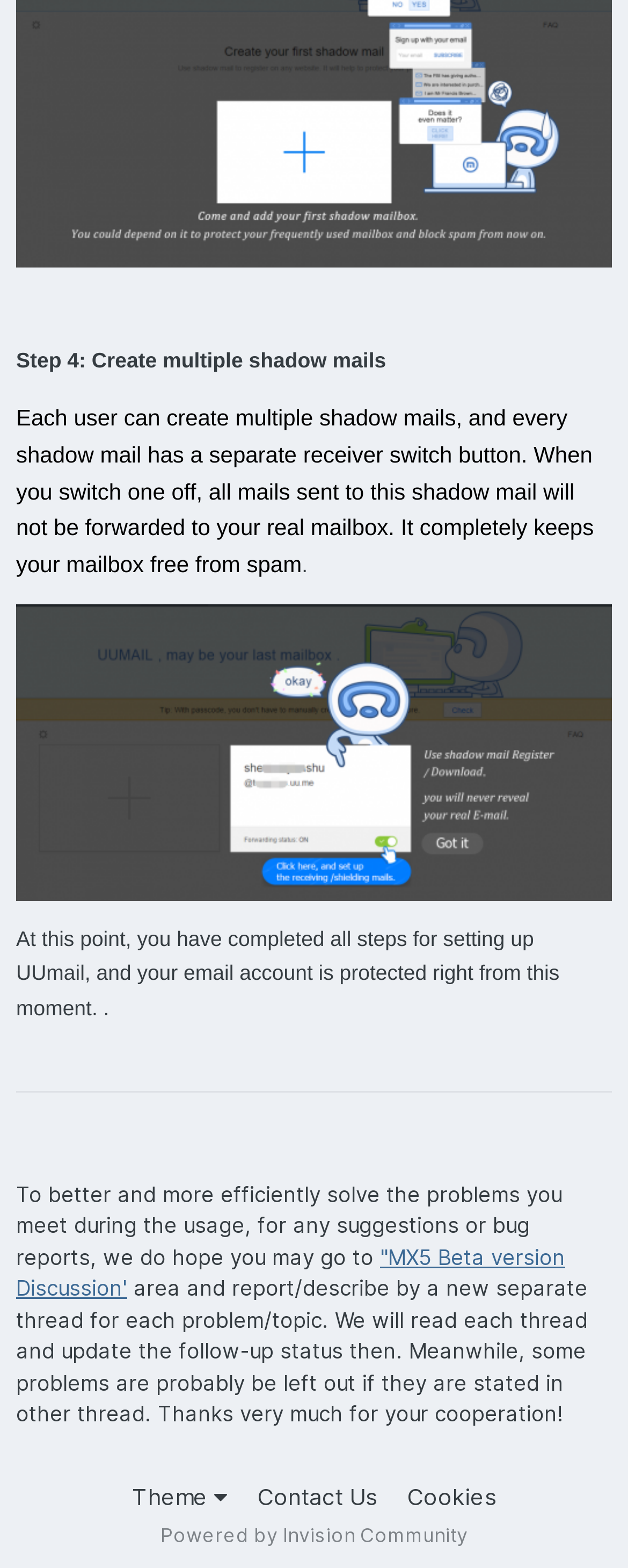Answer in one word or a short phrase: 
What is the purpose of shadow mails?

To keep mailbox free from spam